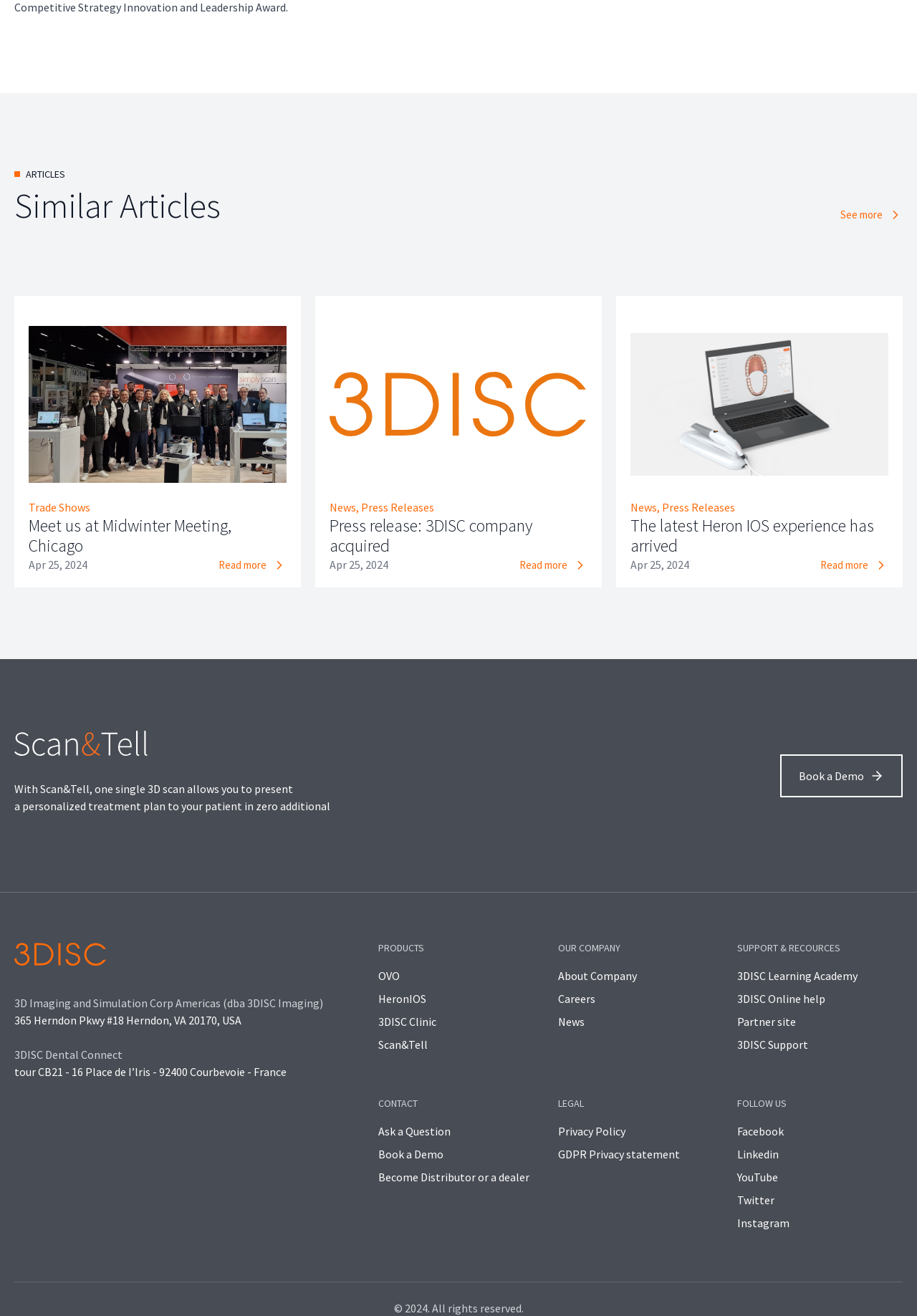Based on the image, please elaborate on the answer to the following question:
What is the company name mentioned in the footer?

I found the company name mentioned in the footer, which is '3D Imaging and Simulation Corp Americas (dba 3DISC Imaging)', located below the 'CONTACT' section.